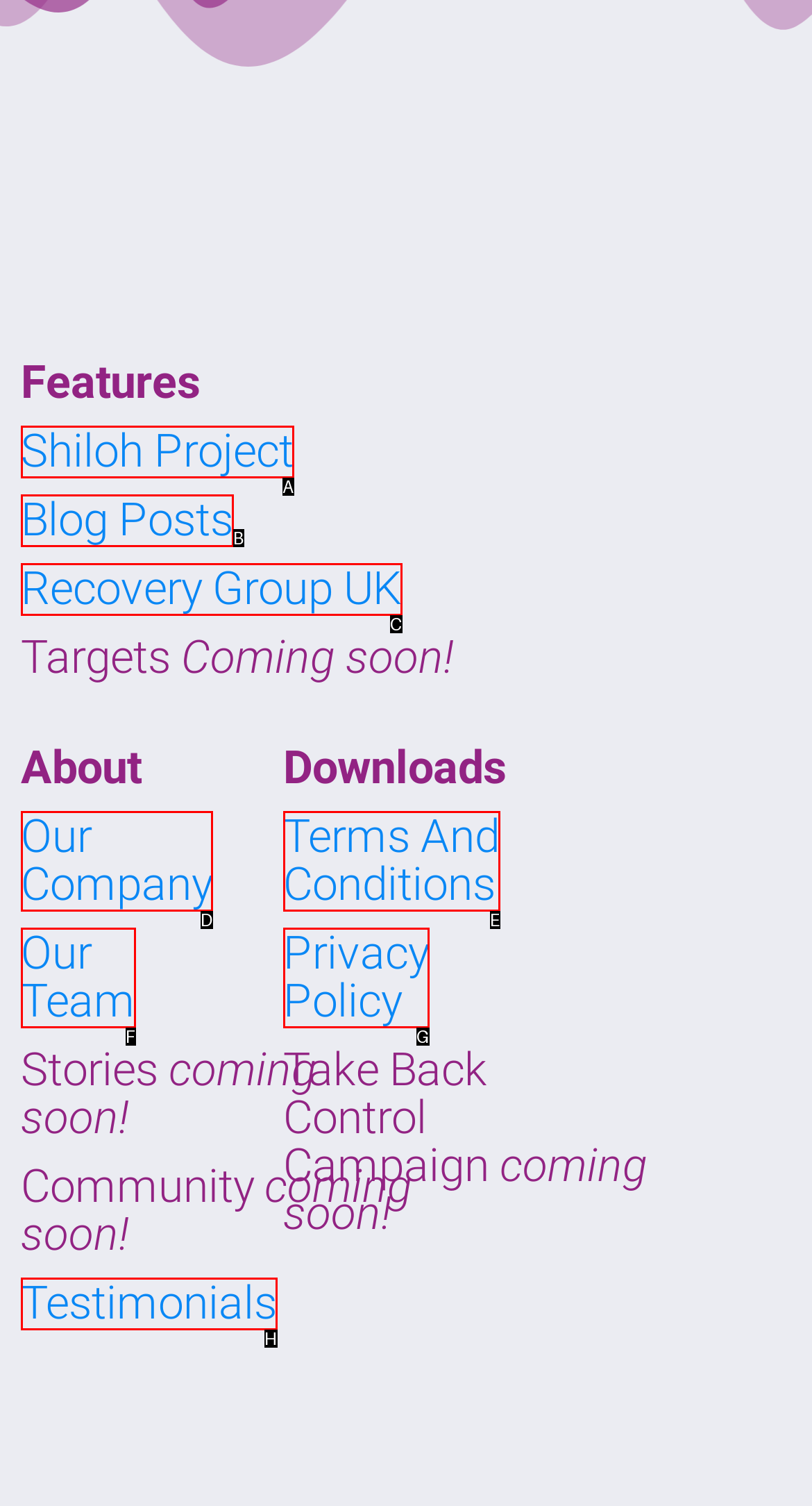Select the HTML element that corresponds to the description: Our Team. Answer with the letter of the matching option directly from the choices given.

F